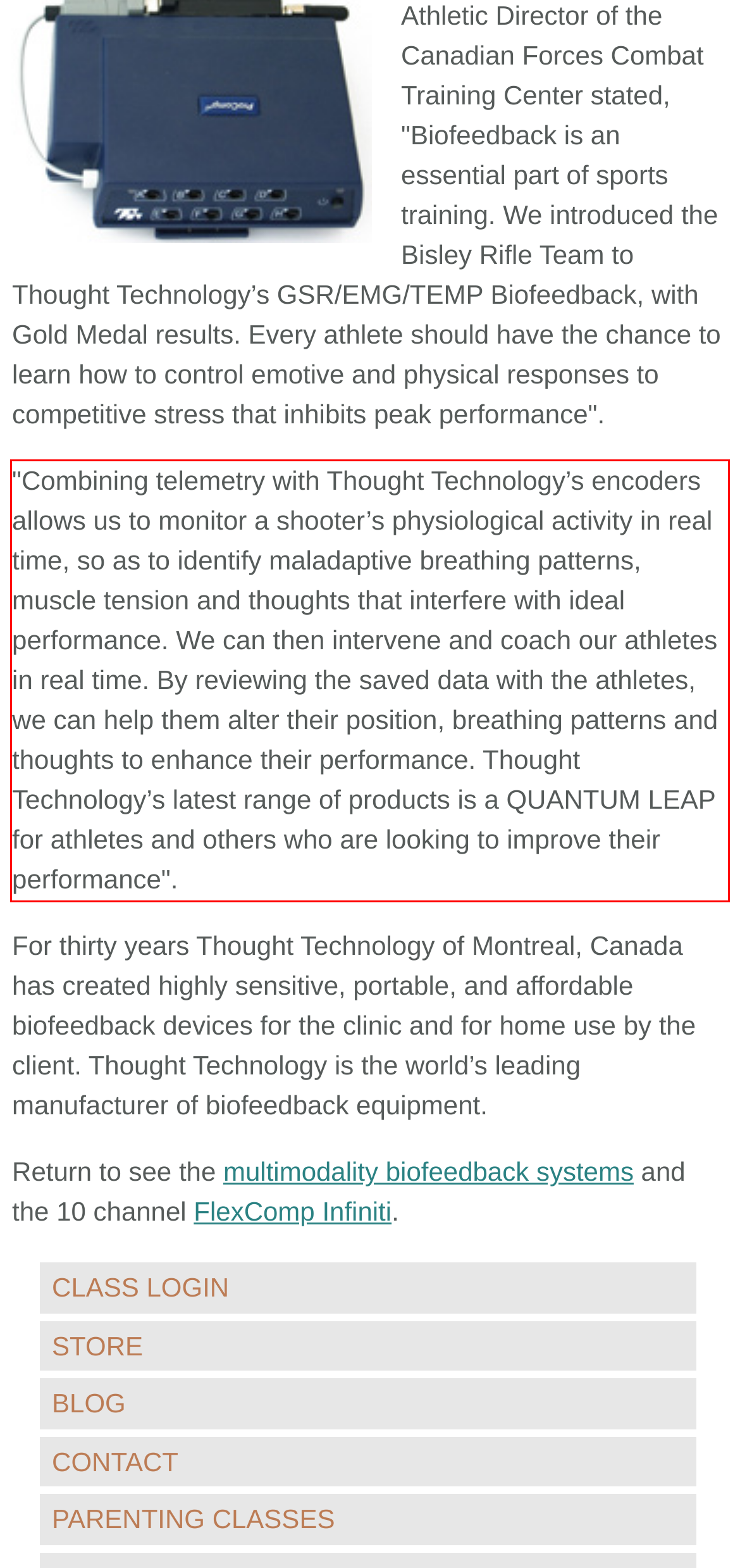Inspect the webpage screenshot that has a red bounding box and use OCR technology to read and display the text inside the red bounding box.

"Combining telemetry with Thought Technology’s encoders allows us to monitor a shooter’s physiological activity in real time, so as to identify maladaptive breathing patterns, muscle tension and thoughts that interfere with ideal performance. We can then intervene and coach our athletes in real time. By reviewing the saved data with the athletes, we can help them alter their position, breathing patterns and thoughts to enhance their performance. Thought Technology’s latest range of products is a QUANTUM LEAP for athletes and others who are looking to improve their performance".